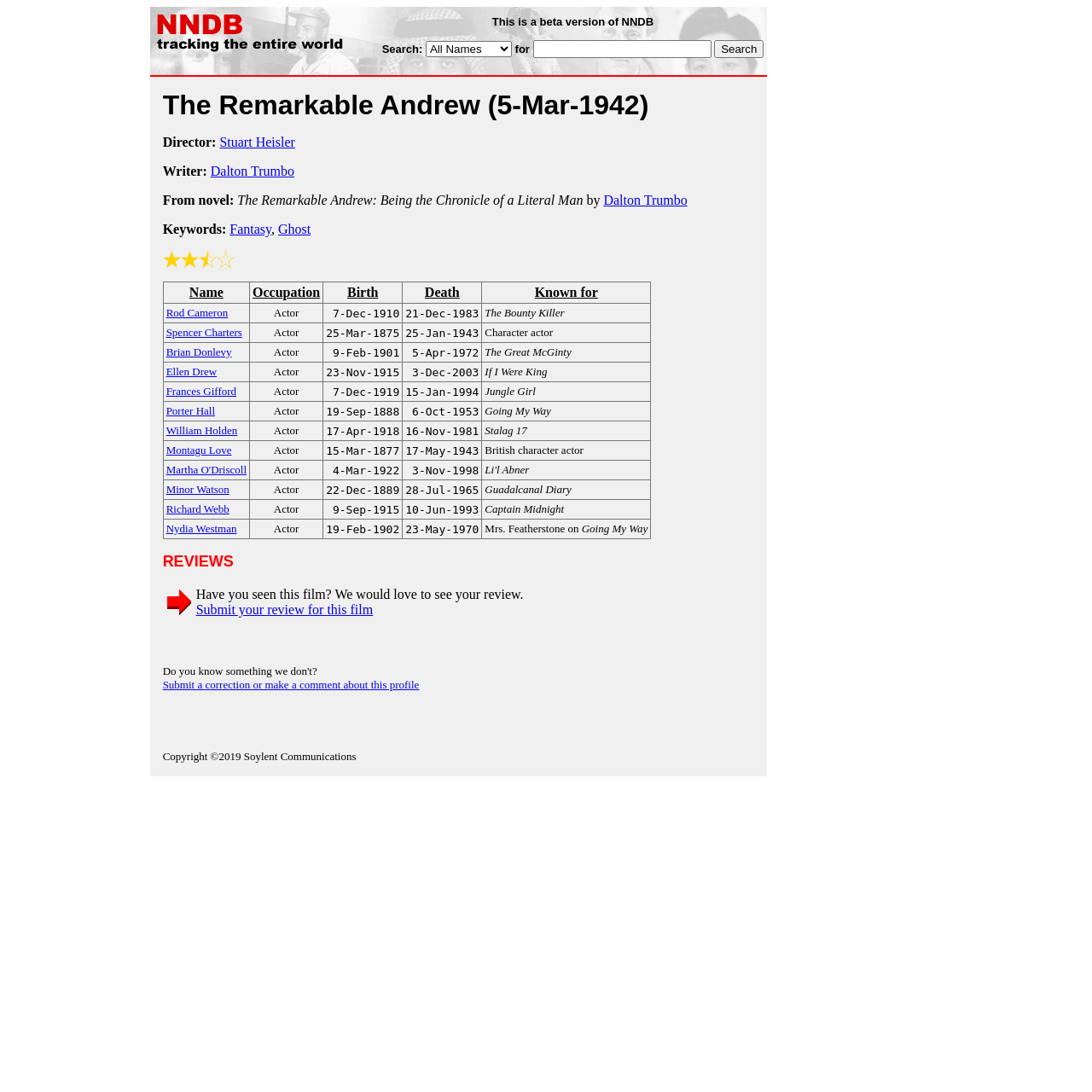Who is the director of the film The Remarkable Andrew? Based on the screenshot, please respond with a single word or phrase.

Stuart Heisler